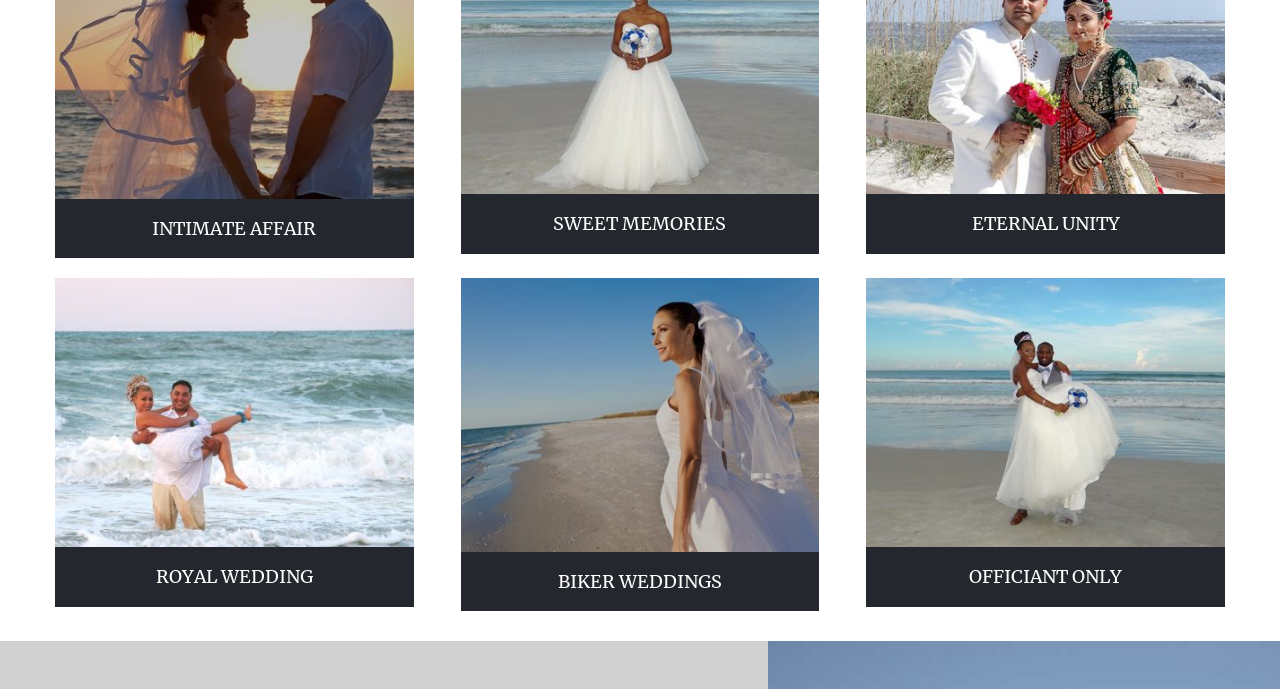How many elements are in the top 30% of the webpage?
Refer to the image and provide a one-word or short phrase answer.

3